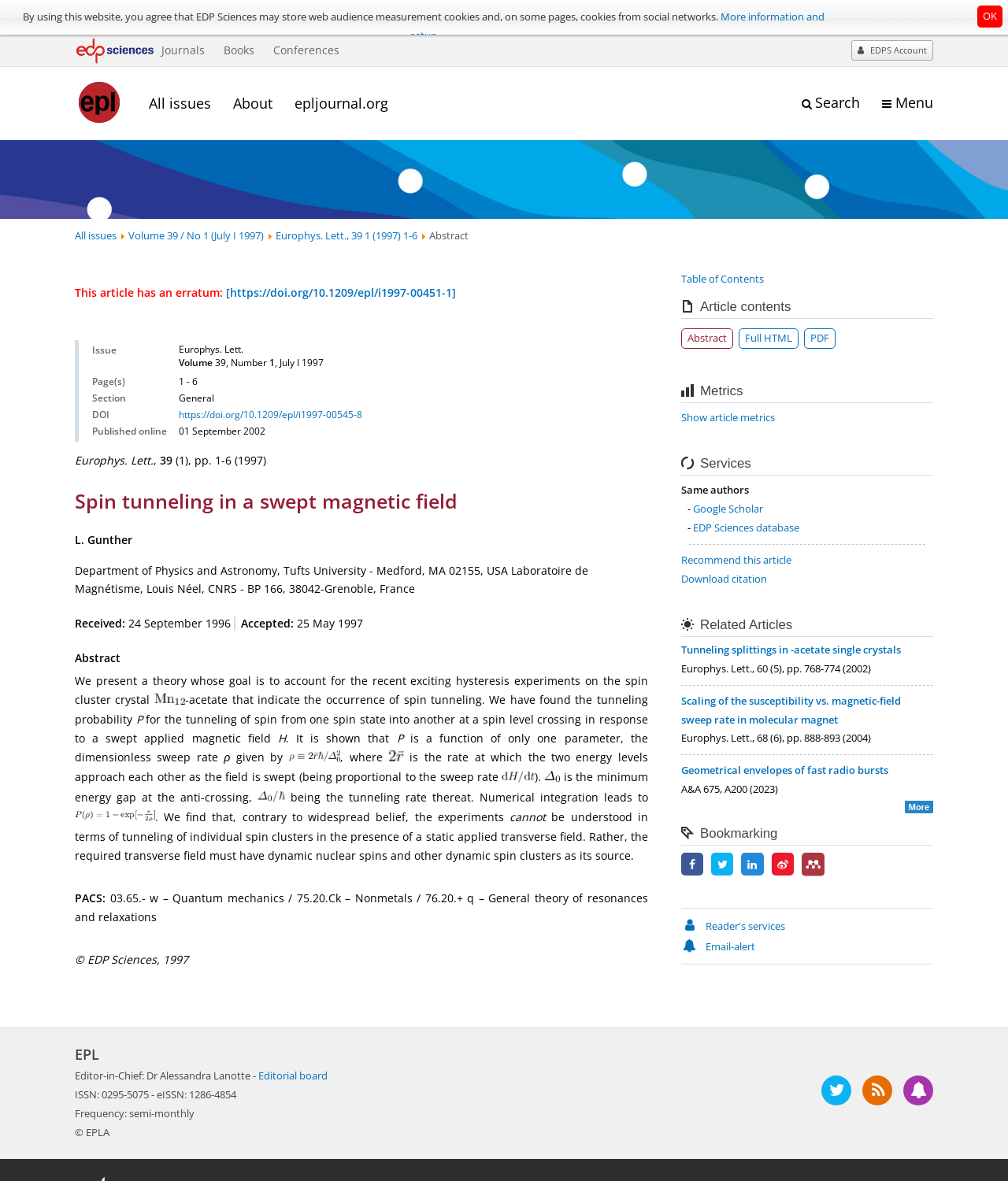Please identify the bounding box coordinates of the element's region that needs to be clicked to fulfill the following instruction: "Click the 'Get a Quote' button". The bounding box coordinates should consist of four float numbers between 0 and 1, i.e., [left, top, right, bottom].

None